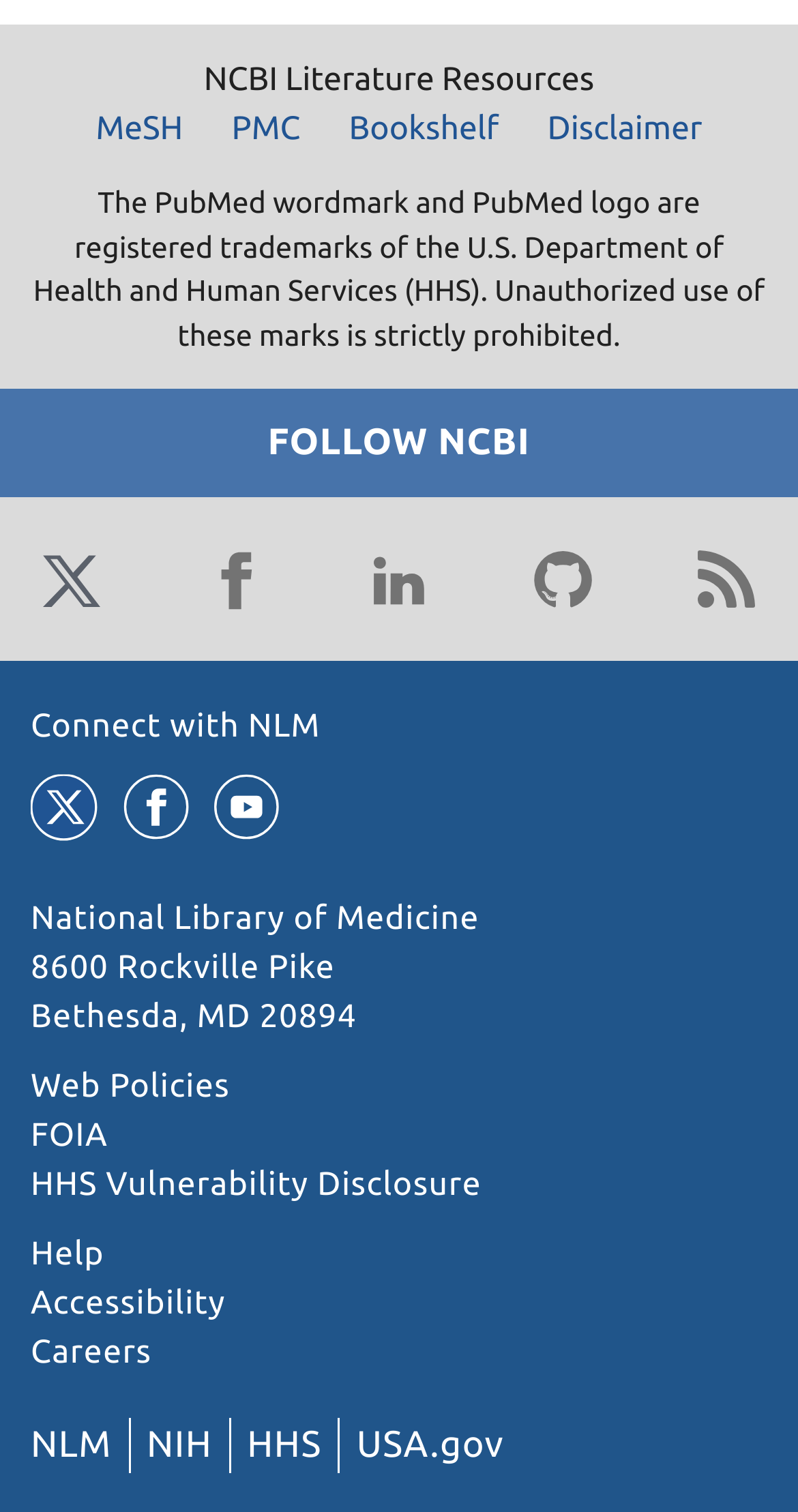Find the bounding box coordinates of the clickable area required to complete the following action: "Click on the 'architects' link".

None